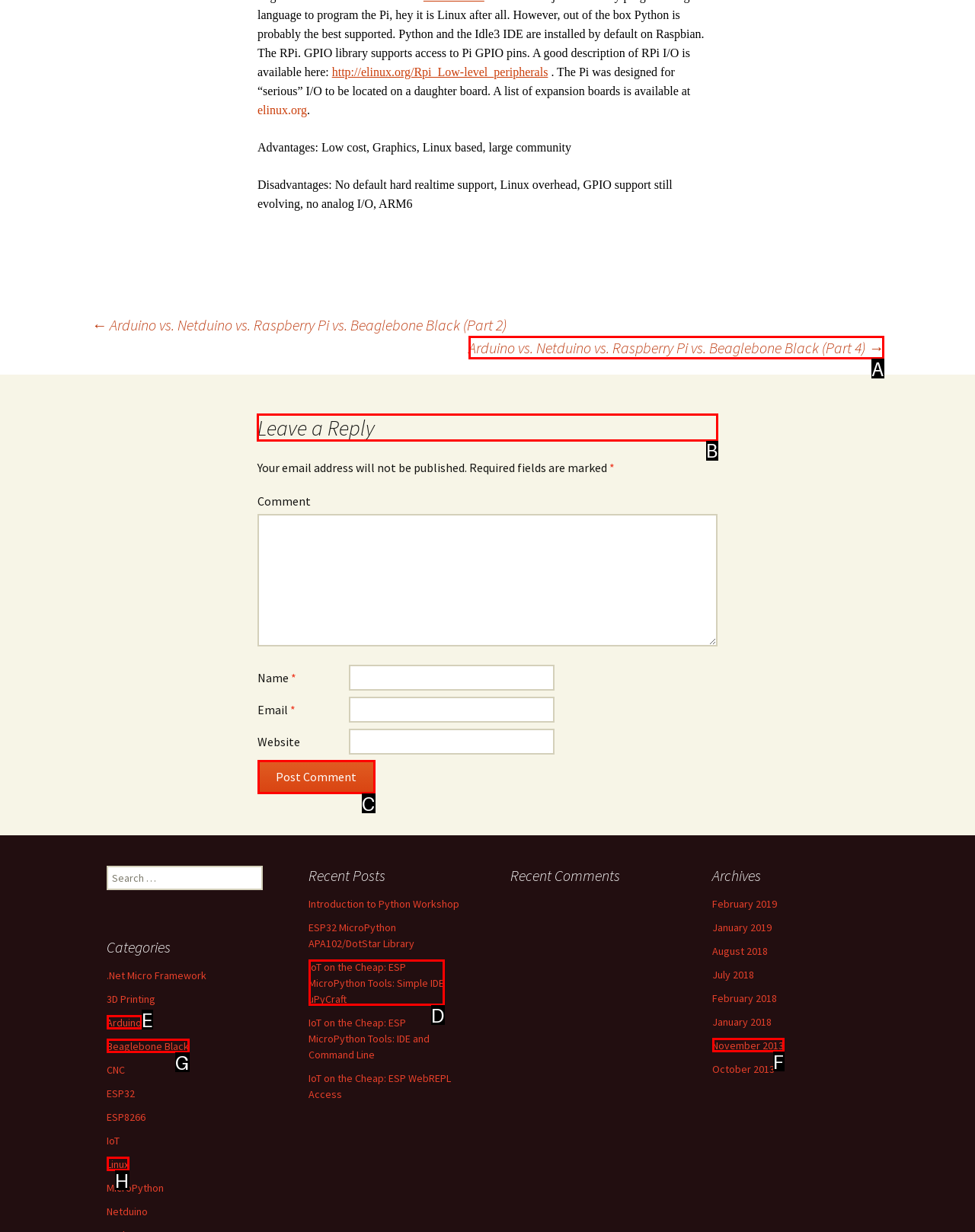Determine the letter of the element to click to accomplish this task: Leave a reply. Respond with the letter.

B